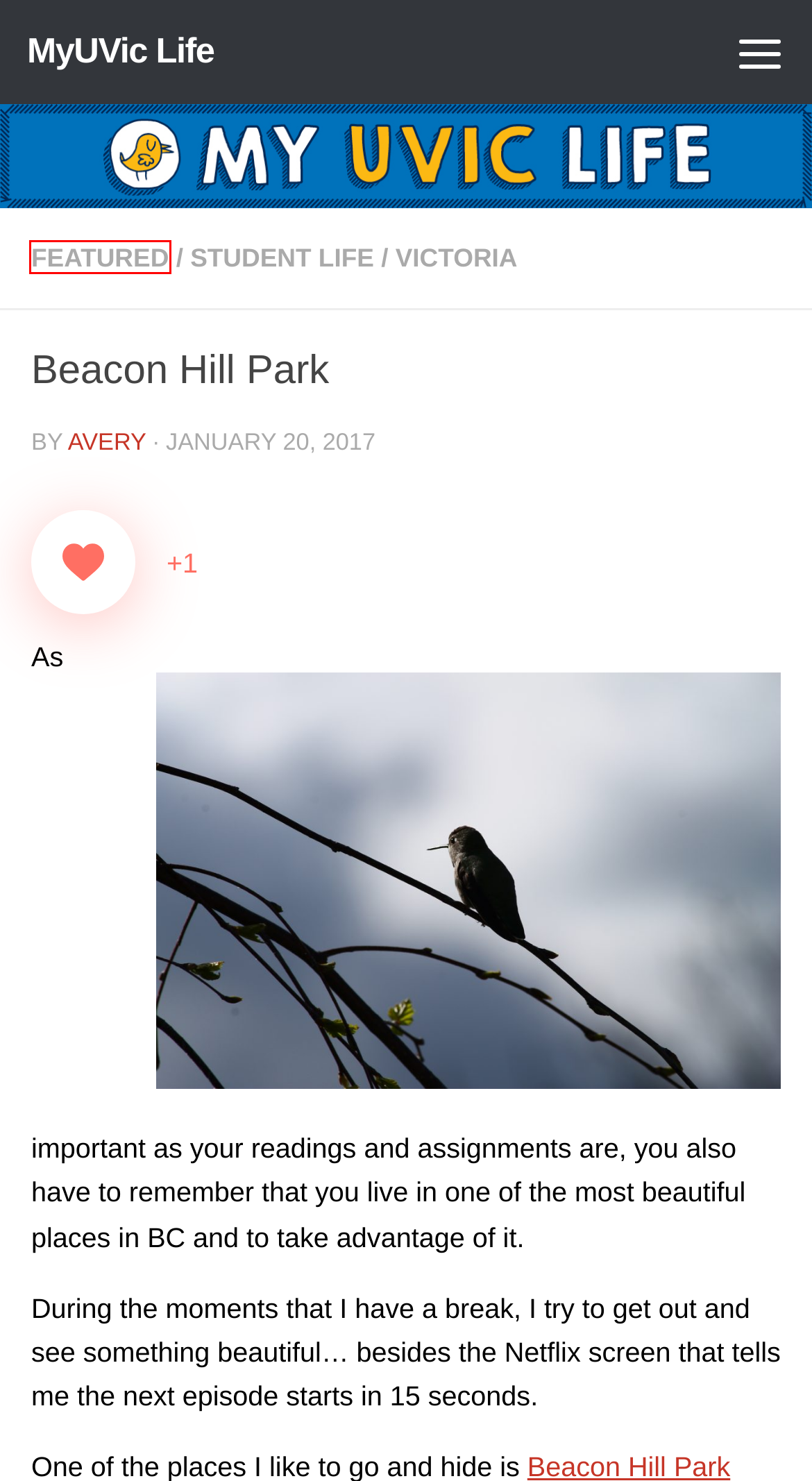You are presented with a screenshot of a webpage containing a red bounding box around a particular UI element. Select the best webpage description that matches the new webpage after clicking the element within the bounding box. Here are the candidates:
A. studying – MyUVic Life
B. MyUVic Life – MyUVic Life
C. Avery – MyUVic Life
D. What I Learned From Not Having A Phone In Class – MyUVic Life
E. study tips – MyUVic Life
F. Featured – MyUVic Life
G. dynamic learning – MyUVic Life
H. Victoria – MyUVic Life

F